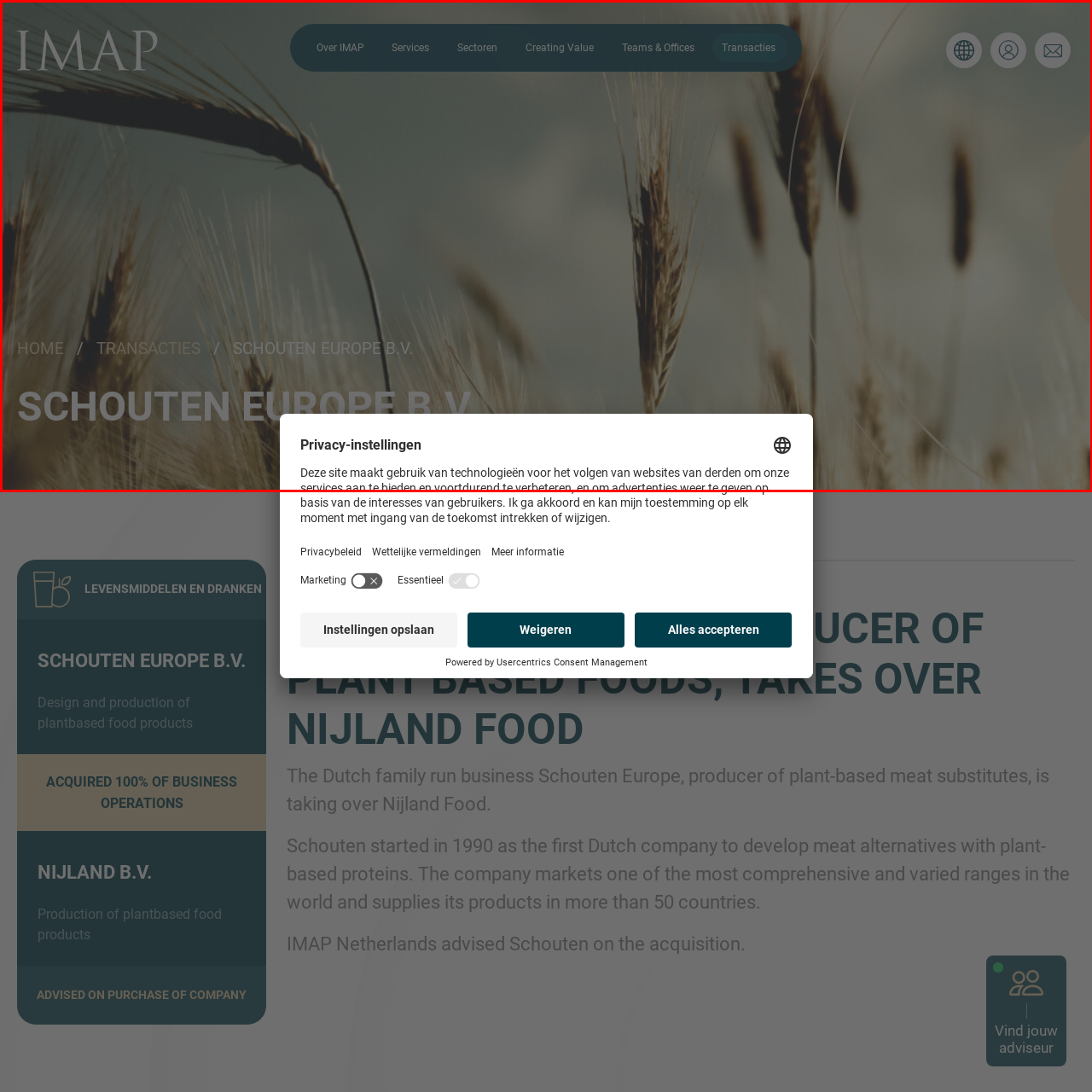Focus on the area marked by the red box, Is the website related to food? 
Answer briefly using a single word or phrase.

Yes